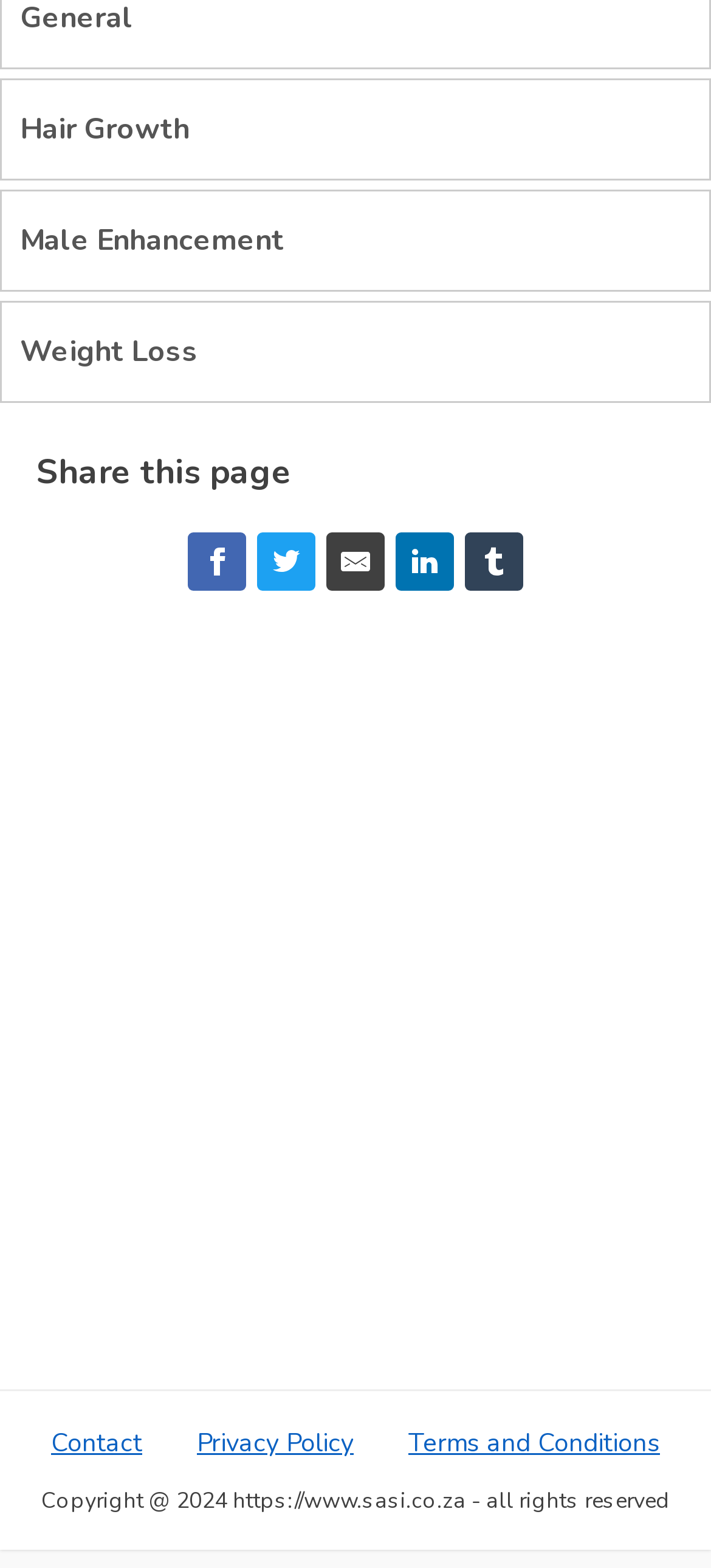Please determine the bounding box coordinates of the element to click in order to execute the following instruction: "Share on Facebook". The coordinates should be four float numbers between 0 and 1, specified as [left, top, right, bottom].

[0.264, 0.339, 0.346, 0.377]